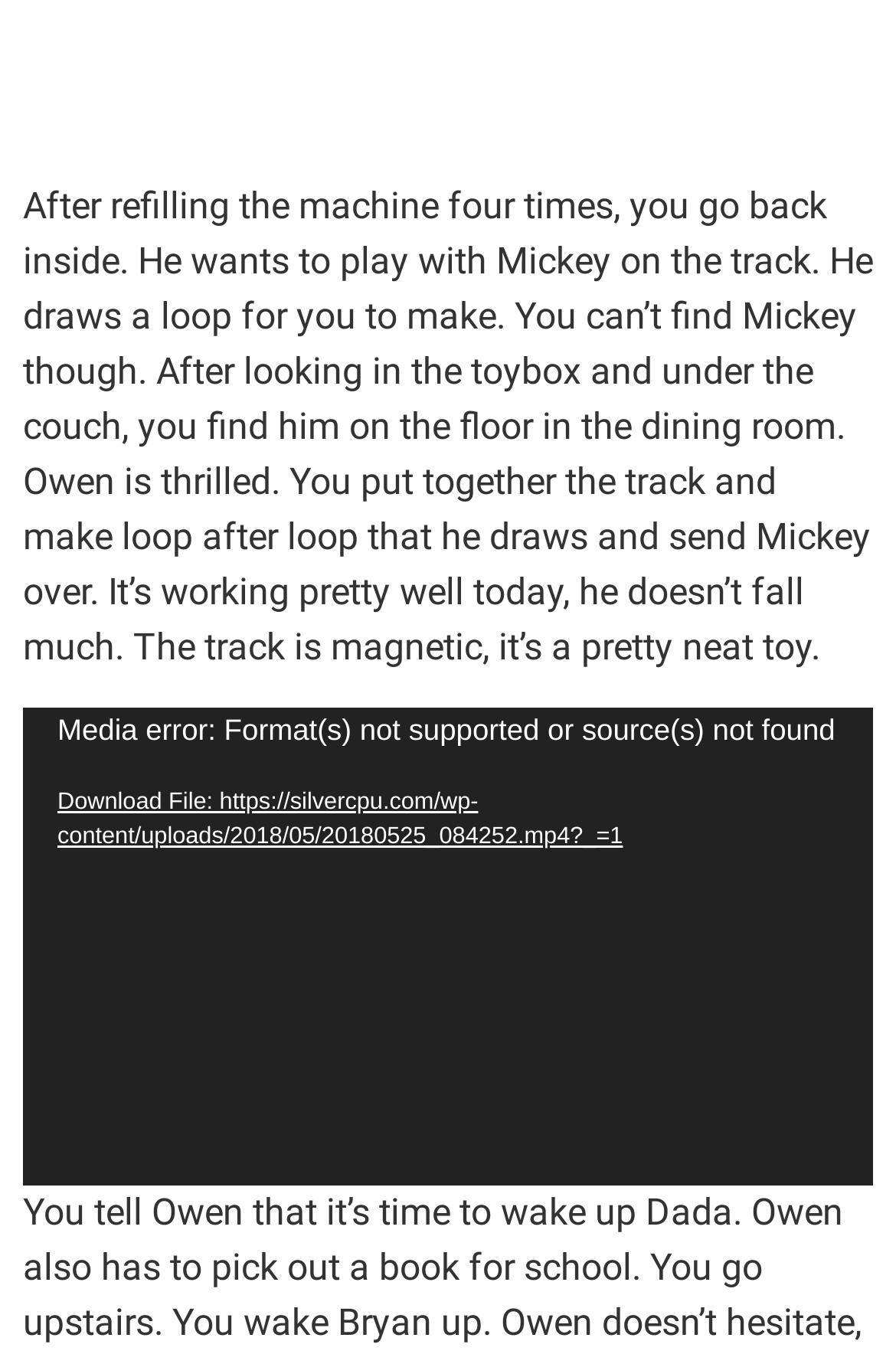Identify the bounding box of the HTML element described here: "00:00". Provide the coordinates as four float numbers between 0 and 1: [left, top, right, bottom].

[0.26, 0.834, 0.74, 0.851]